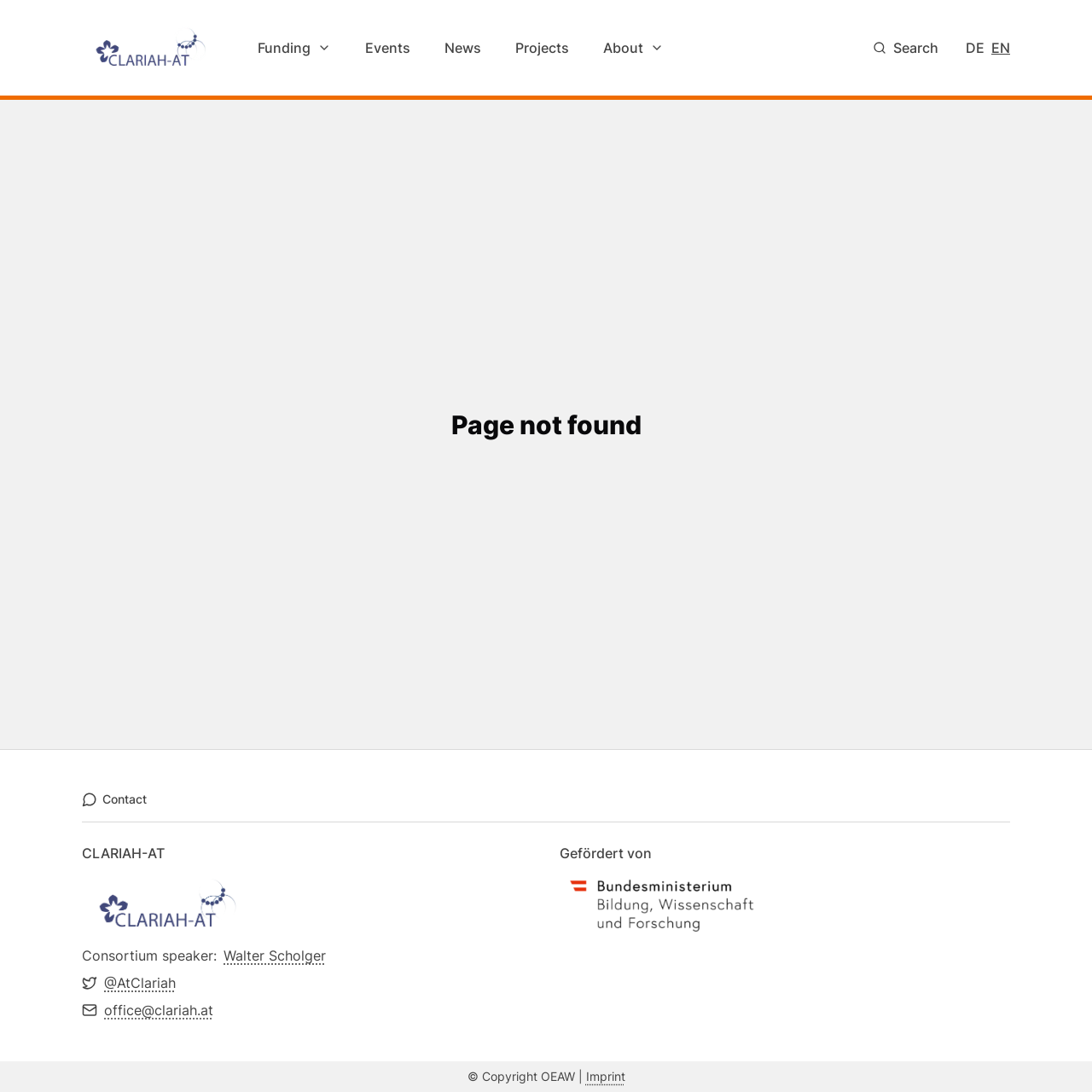Provide the bounding box coordinates of the HTML element described by the text: "DE Switch to German". The coordinates should be in the format [left, top, right, bottom] with values between 0 and 1.

[0.884, 0.034, 0.902, 0.053]